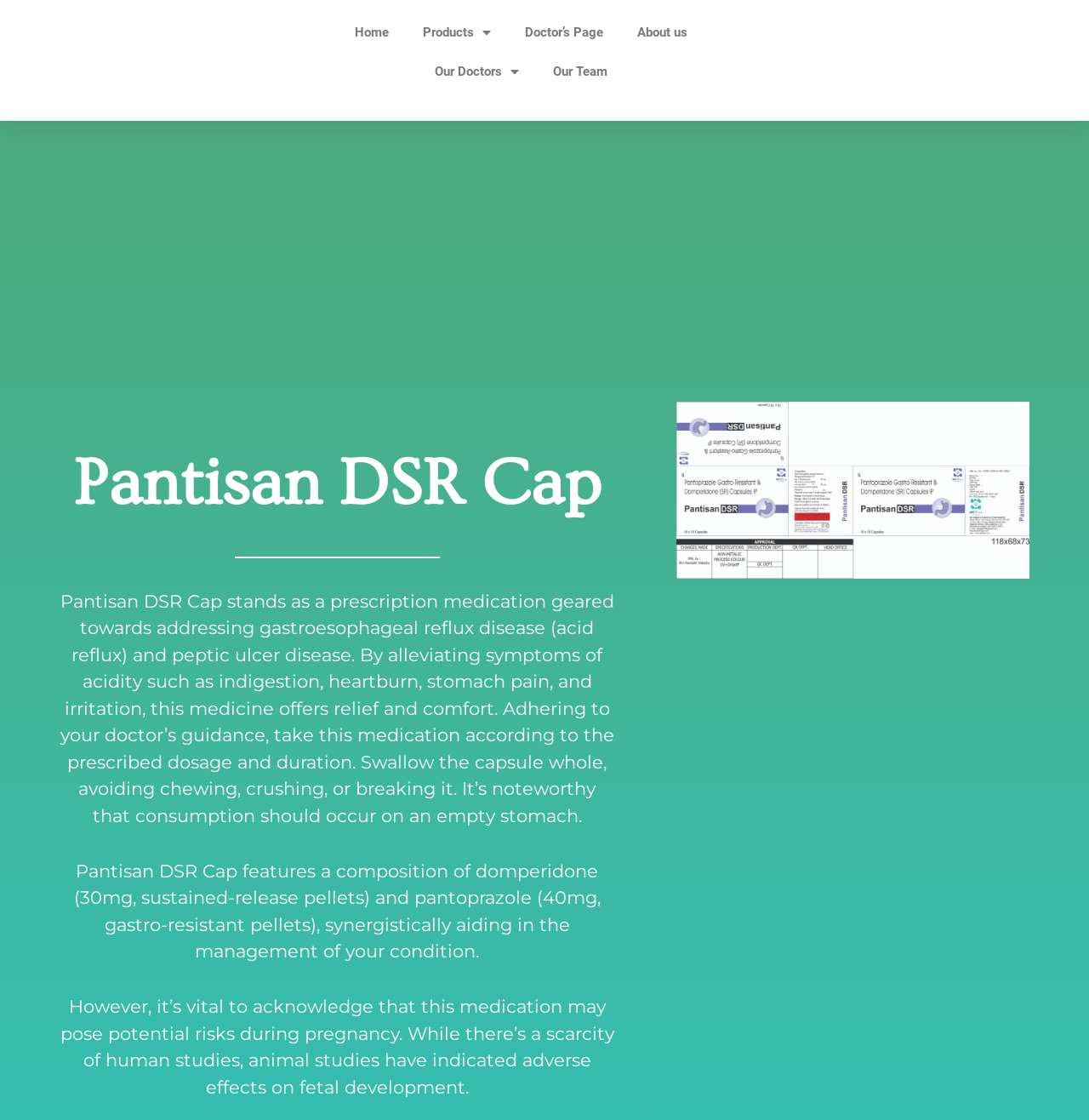What is the composition of Pantisan DSR Cap?
Examine the webpage screenshot and provide an in-depth answer to the question.

According to the webpage, Pantisan DSR Cap features a composition of domperidone (30mg, sustained-release pellets) and pantoprazole (40mg, gastro-resistant pellets), which synergistically aid in the management of the condition. This information is provided in the second paragraph of the webpage.